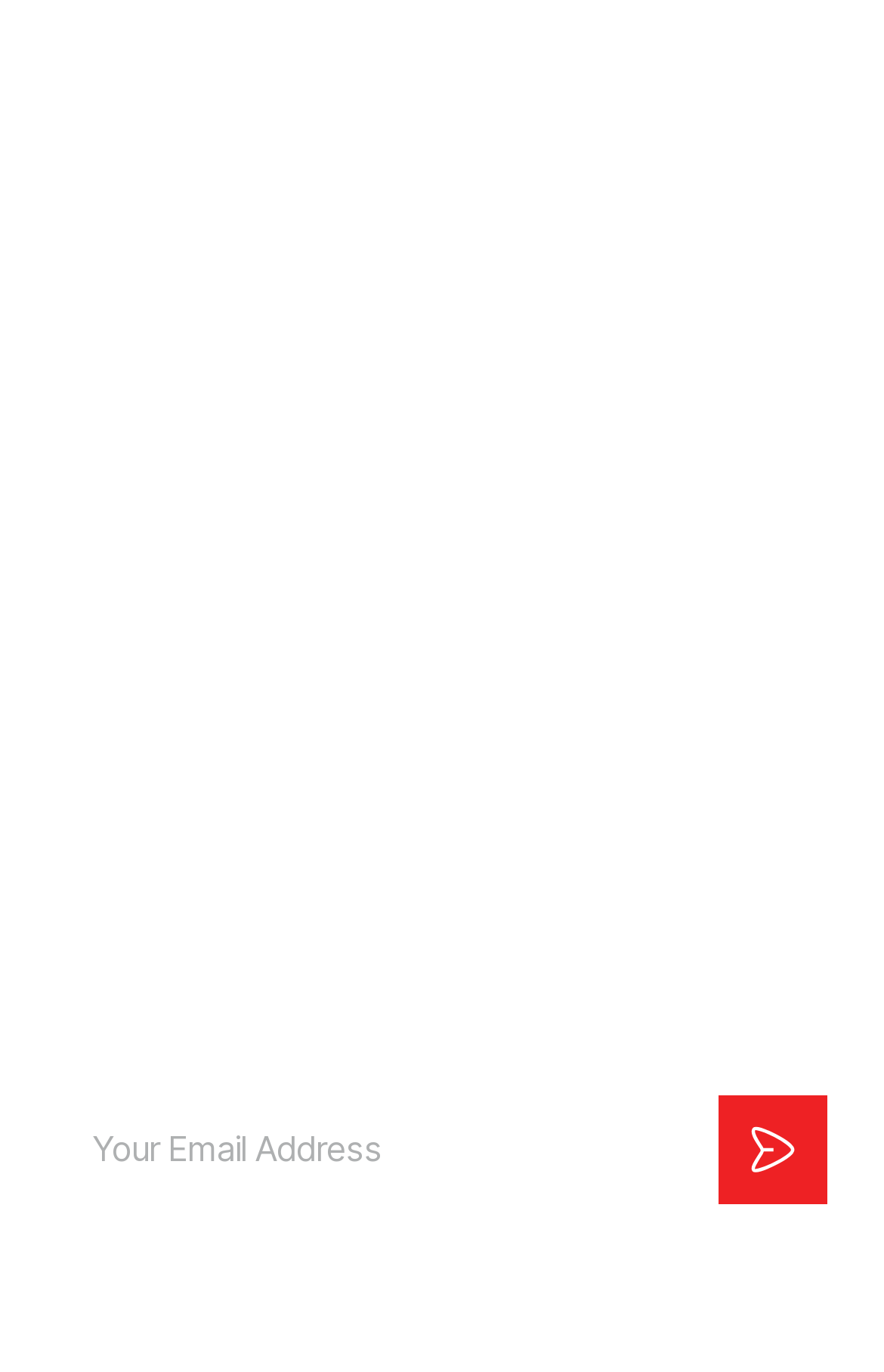Please identify the bounding box coordinates of the element on the webpage that should be clicked to follow this instruction: "Learn about who we are". The bounding box coordinates should be given as four float numbers between 0 and 1, formatted as [left, top, right, bottom].

[0.526, 0.384, 0.744, 0.422]